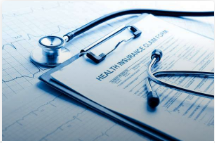What is the background of the image?
Based on the screenshot, provide a one-word or short-phrase response.

Medical charts or graphs